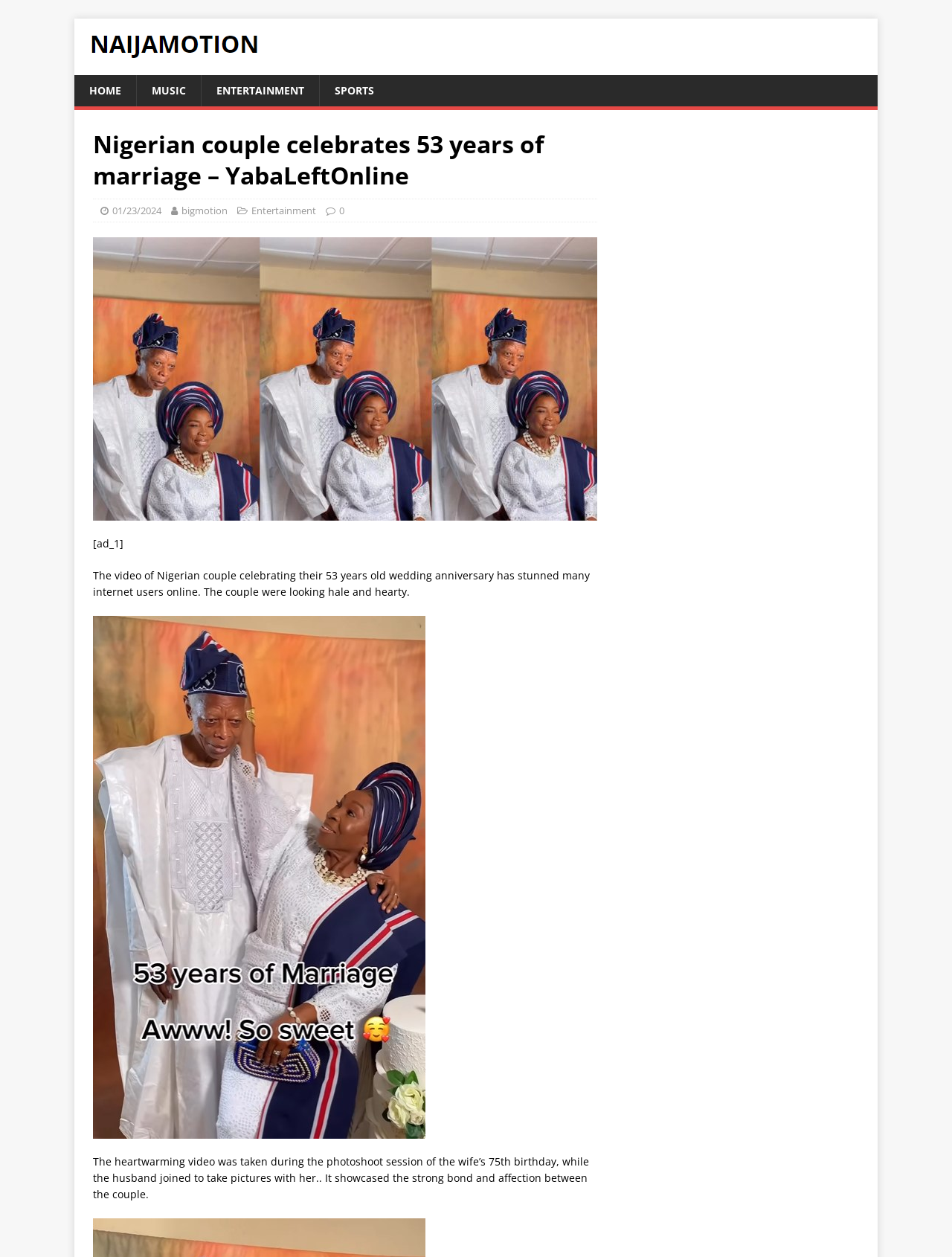Specify the bounding box coordinates of the element's area that should be clicked to execute the given instruction: "Click the logo". The coordinates should be four float numbers between 0 and 1, i.e., [left, top, right, bottom].

[0.094, 0.035, 0.272, 0.047]